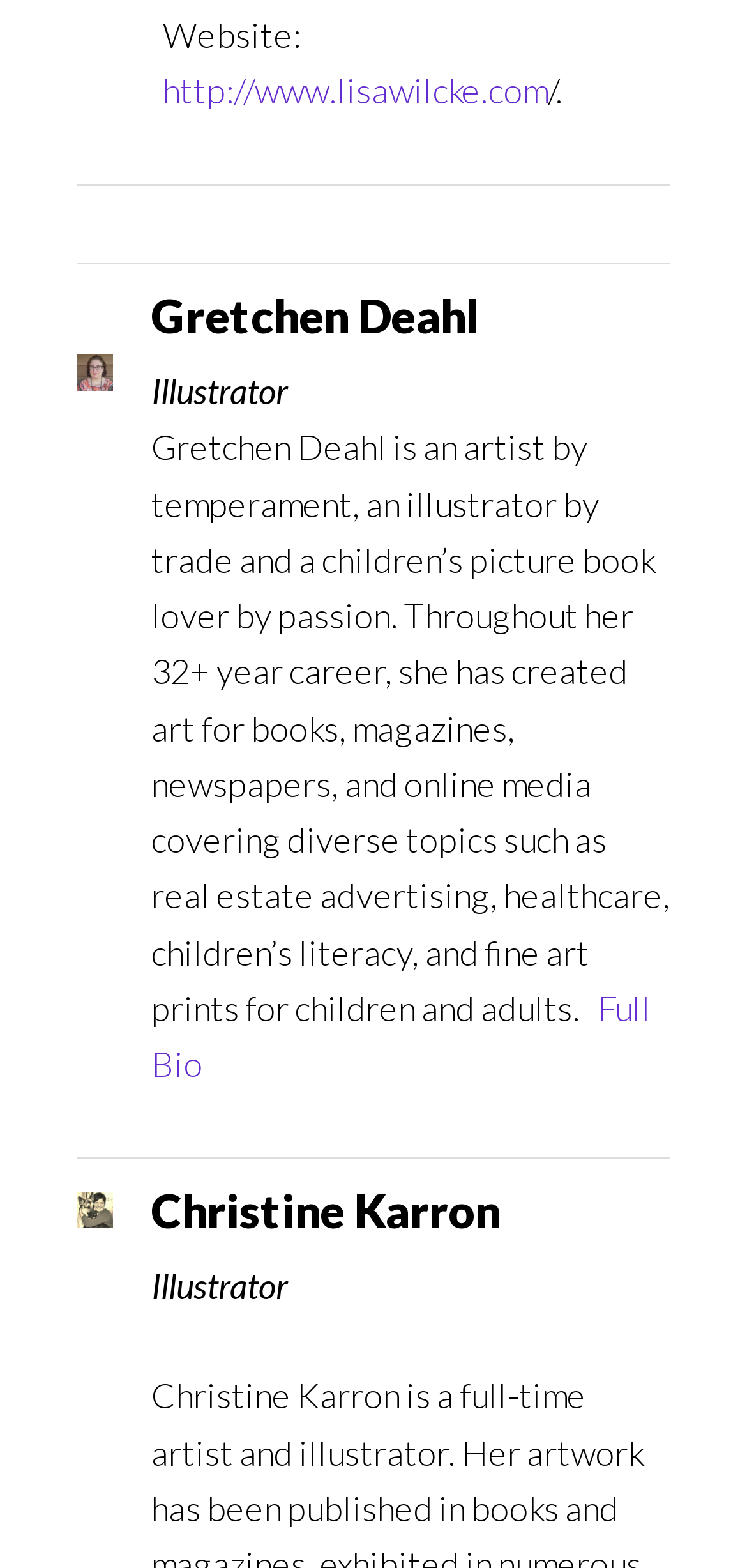What is the profession of Gretchen Deahl?
Please provide a comprehensive answer based on the visual information in the image.

Based on the webpage, Gretchen Deahl is described as an illustrator by trade, which indicates that her profession is an illustrator.